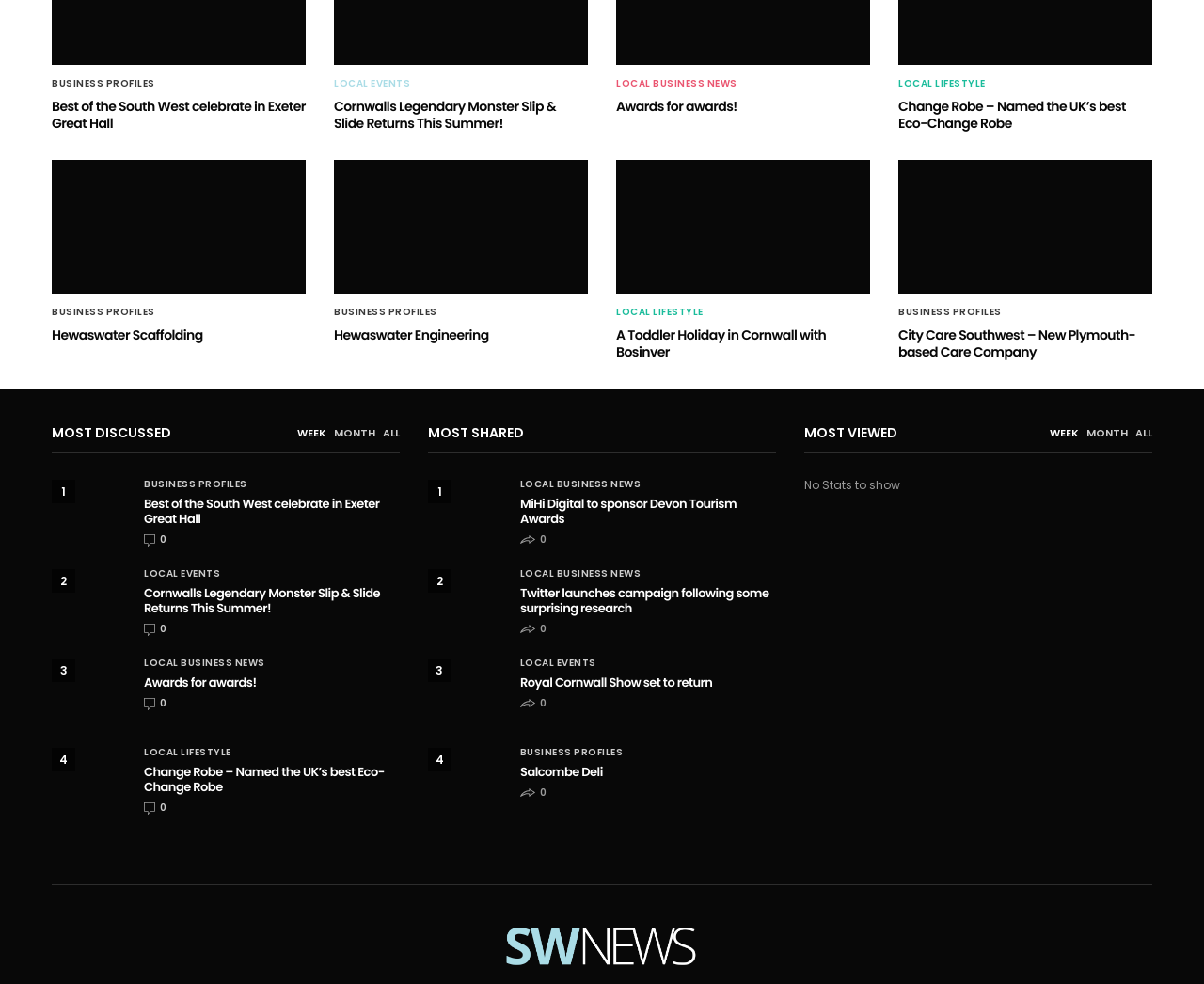Please provide a comprehensive response to the question based on the details in the image: What type of content is featured in this webpage?

Based on the webpage structure and content, it appears to feature news articles categorized into different sections such as 'BUSINESS PROFILES', 'LOCAL EVENTS', 'LOCAL BUSINESS NEWS', and 'LOCAL LIFESTYLE'.